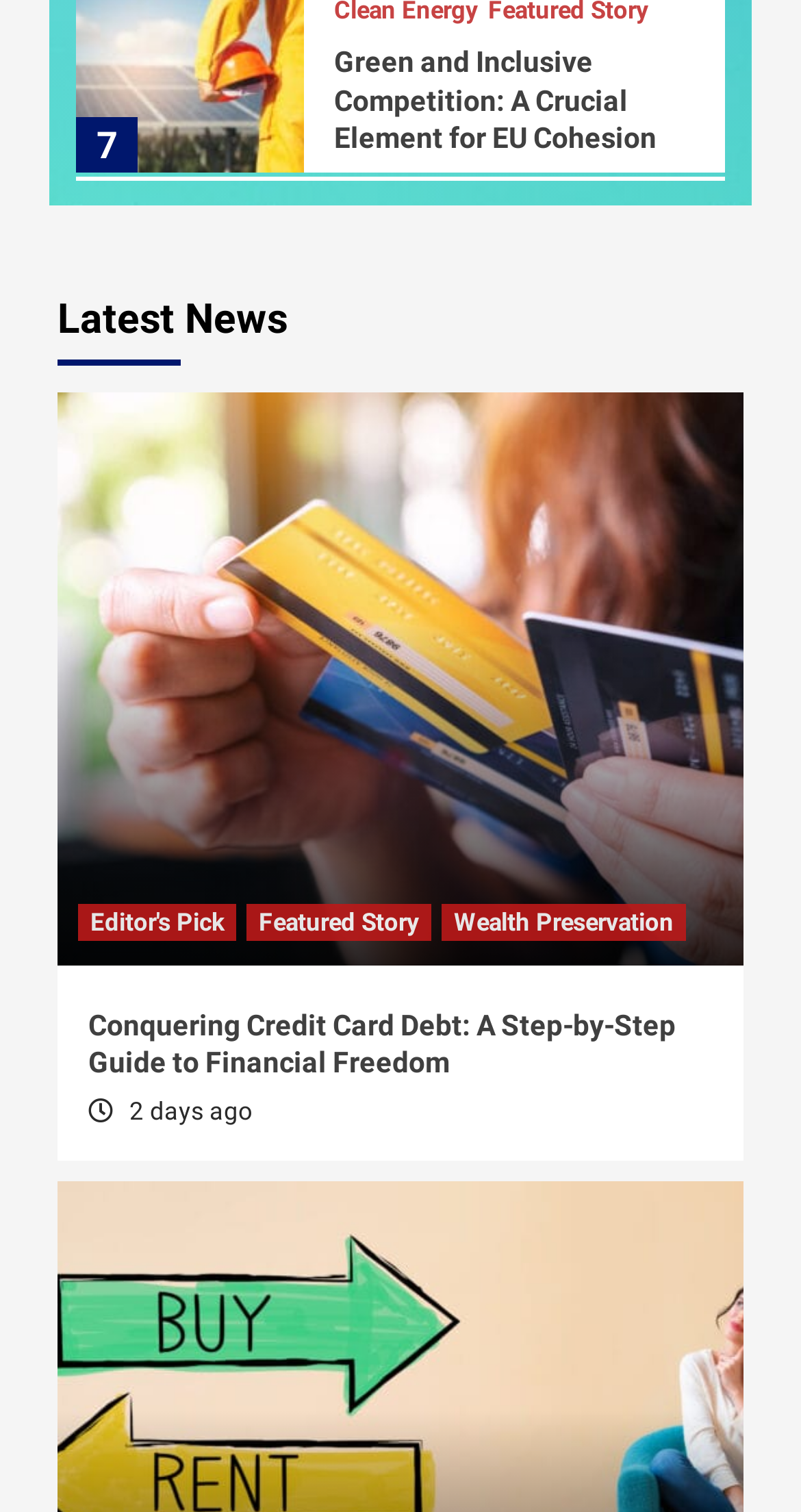Please respond to the question using a single word or phrase:
What type of content is the webpage primarily featuring?

News